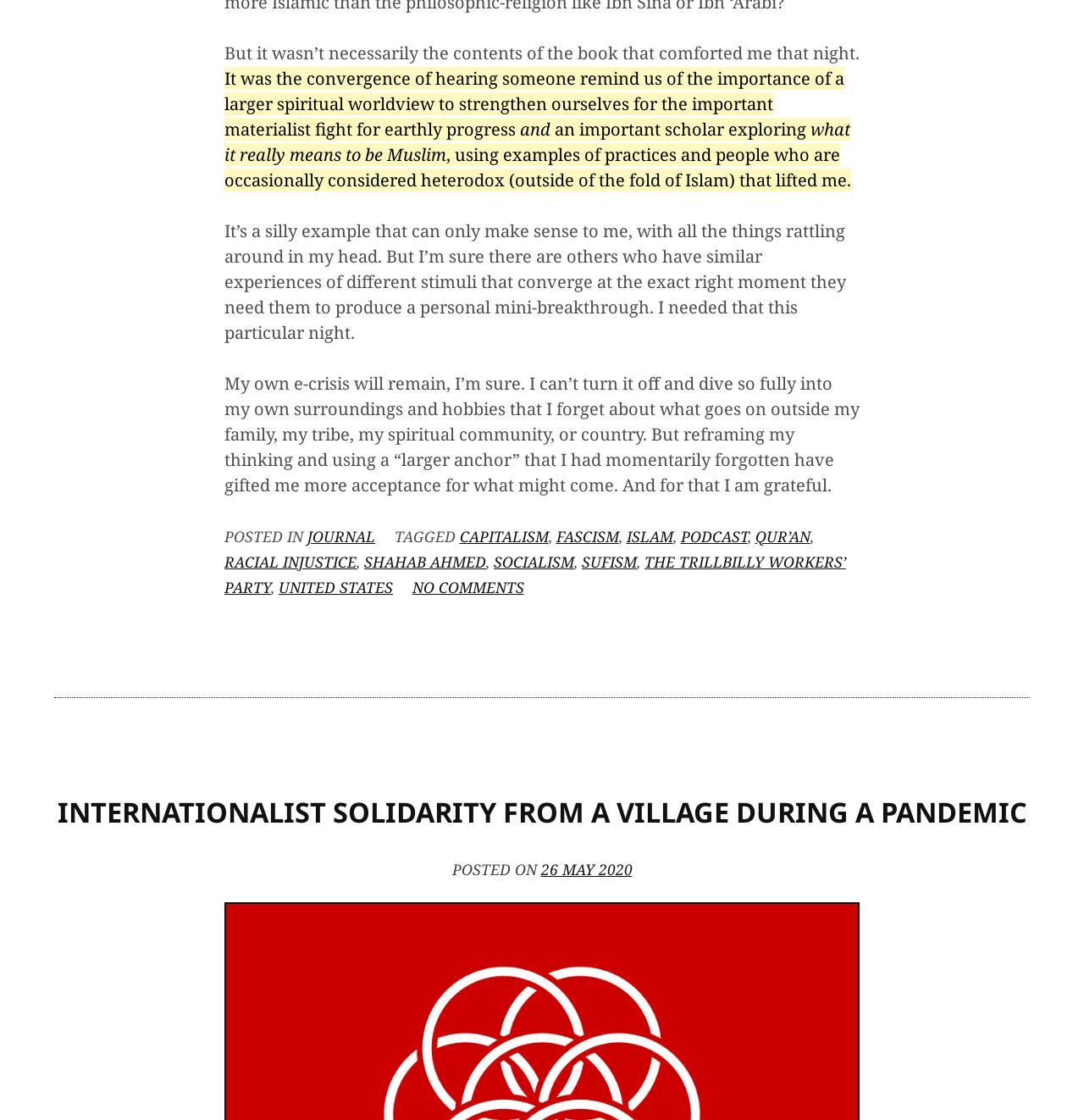When was the post published?
Can you offer a detailed and complete answer to this question?

The post was published on 26 May 2020, as indicated by the timestamp at the bottom of the page.